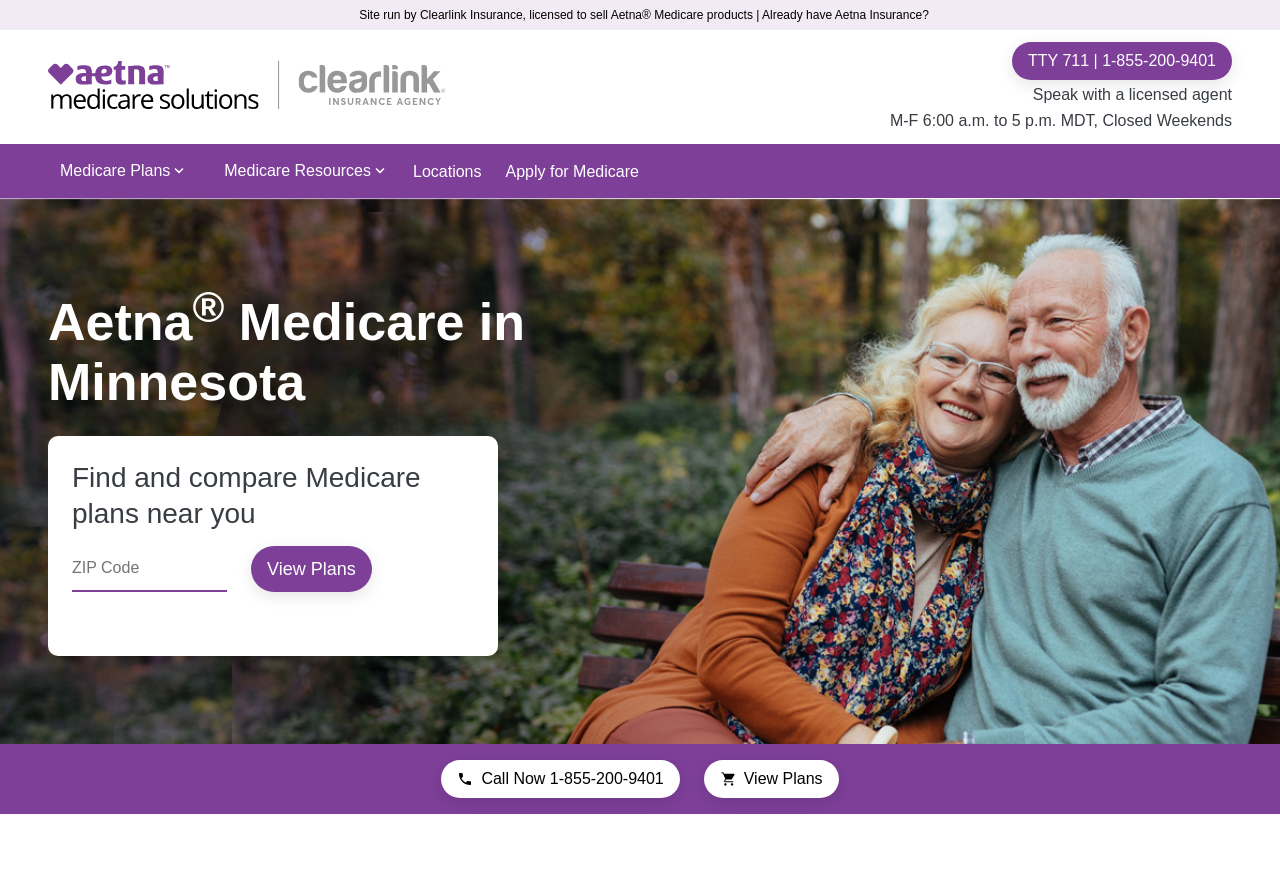Please identify the bounding box coordinates of where to click in order to follow the instruction: "Click the Apply for Medicare link".

[0.386, 0.163, 0.509, 0.221]